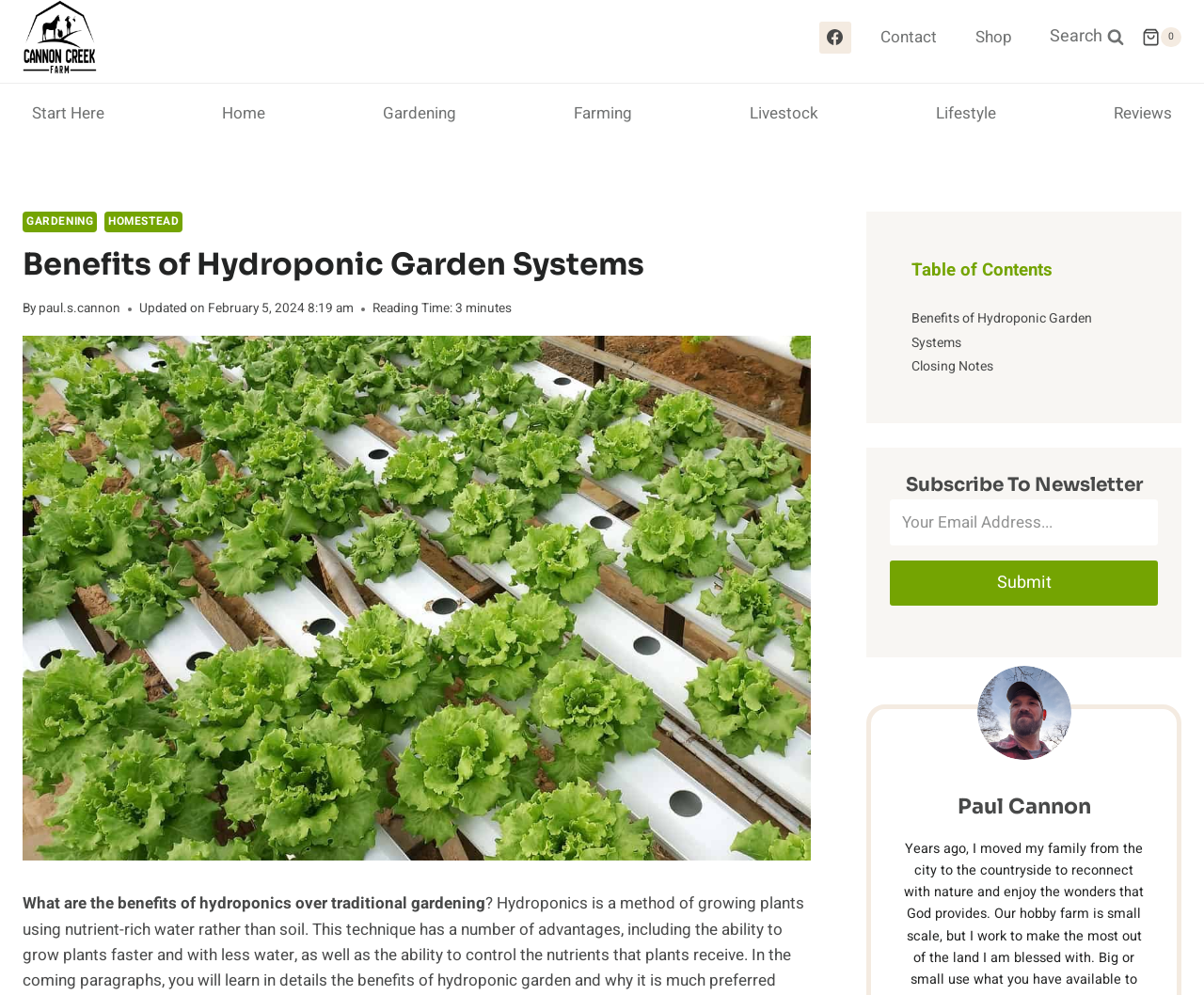Answer the question below using just one word or a short phrase: 
What is the name of the person in the image at the bottom of the webpage?

Paul Cannon